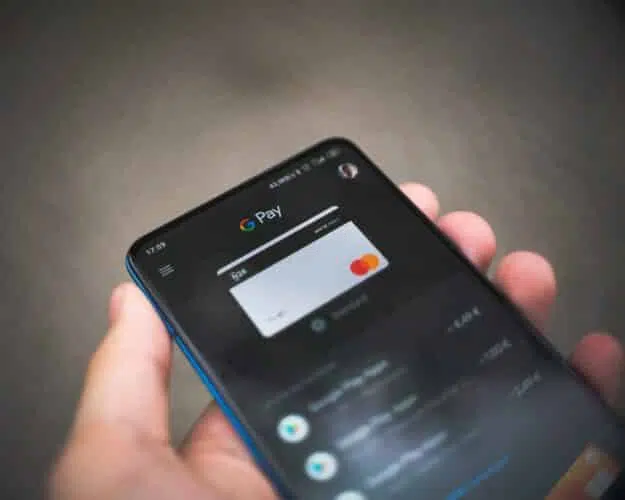Give a comprehensive caption that covers the entire image content.

The image showcases a smartphone displaying the Google Pay application, highlighting a digital payment method. The interface features a prominent card representation, indicating options for making cashless transactions. This innovation enhances the shopping experience, especially in retail environments increasingly adopting self-service checkout counters. As more consumers seek convenience and speed during their shopping trips, mobile payment solutions like Google Pay streamline the payment process, making it accessible for a diverse range of customers. Self-service checkouts paired with technologies like smartphone payments not only improve efficiency but also cater to a broader audience by offering a simple and fast way to complete transactions.